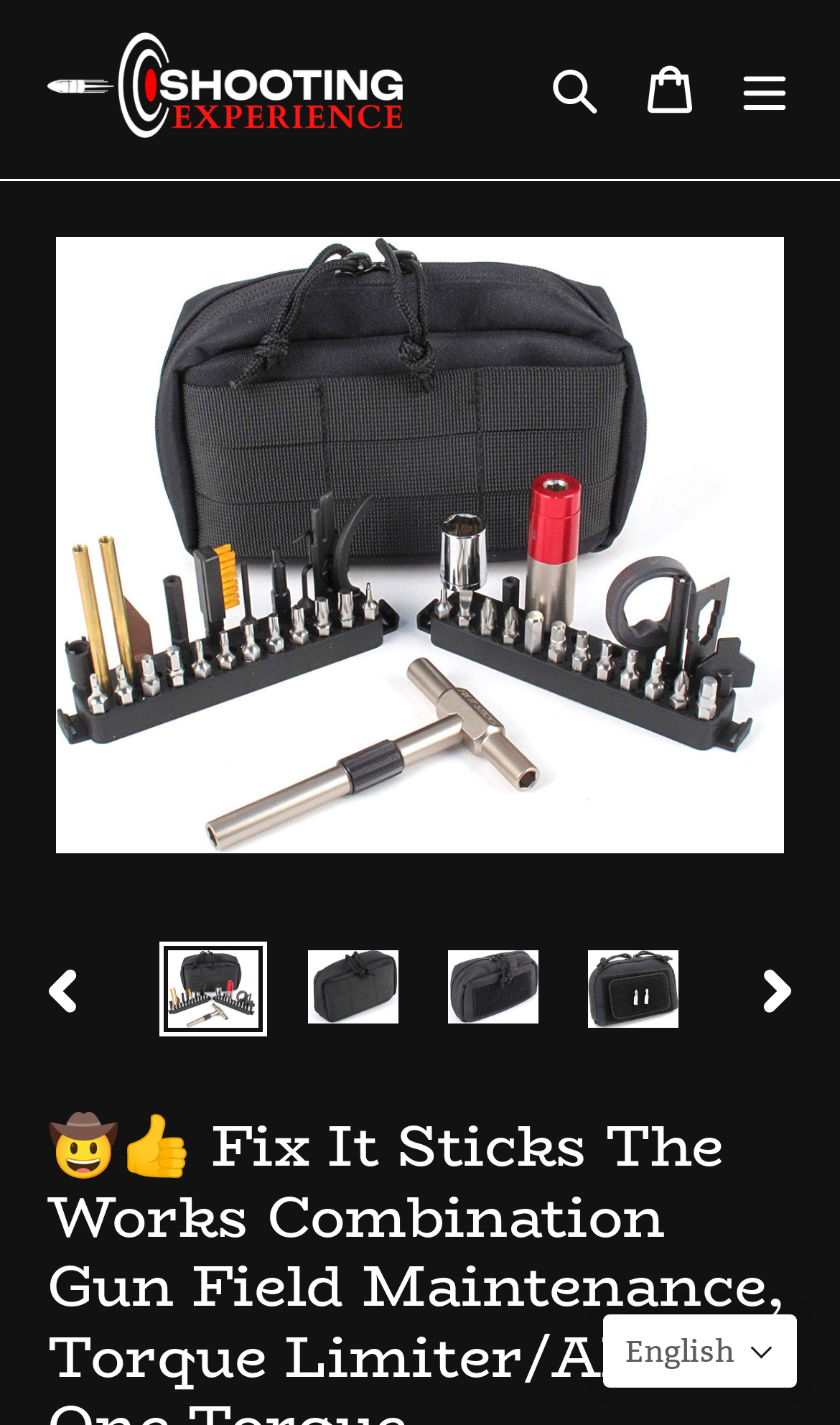Point out the bounding box coordinates of the section to click in order to follow this instruction: "Click on the autoblopnik link".

None